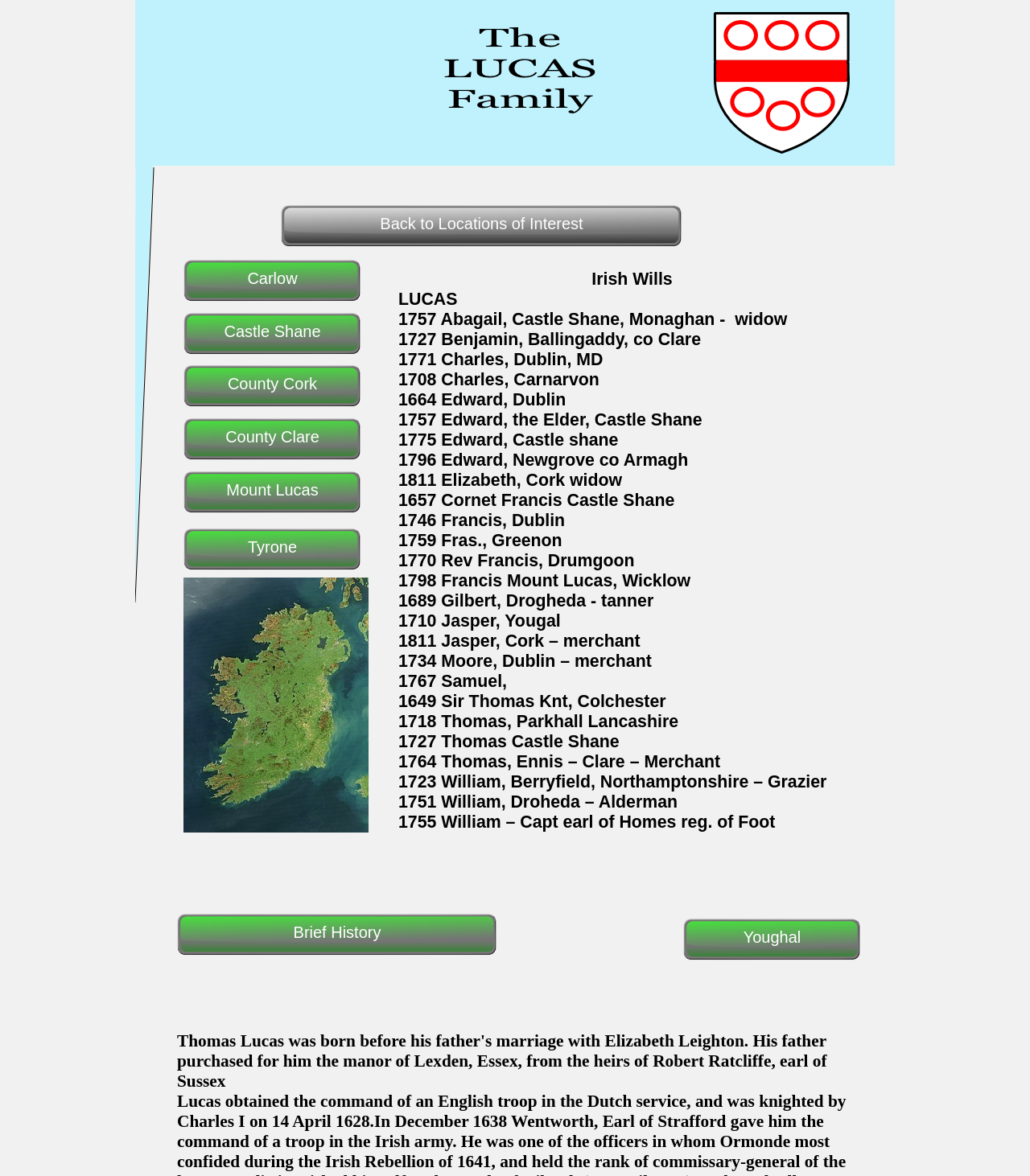Could you highlight the region that needs to be clicked to execute the instruction: "Click on the 'Back to Locations of Interest' button"?

[0.273, 0.174, 0.662, 0.21]